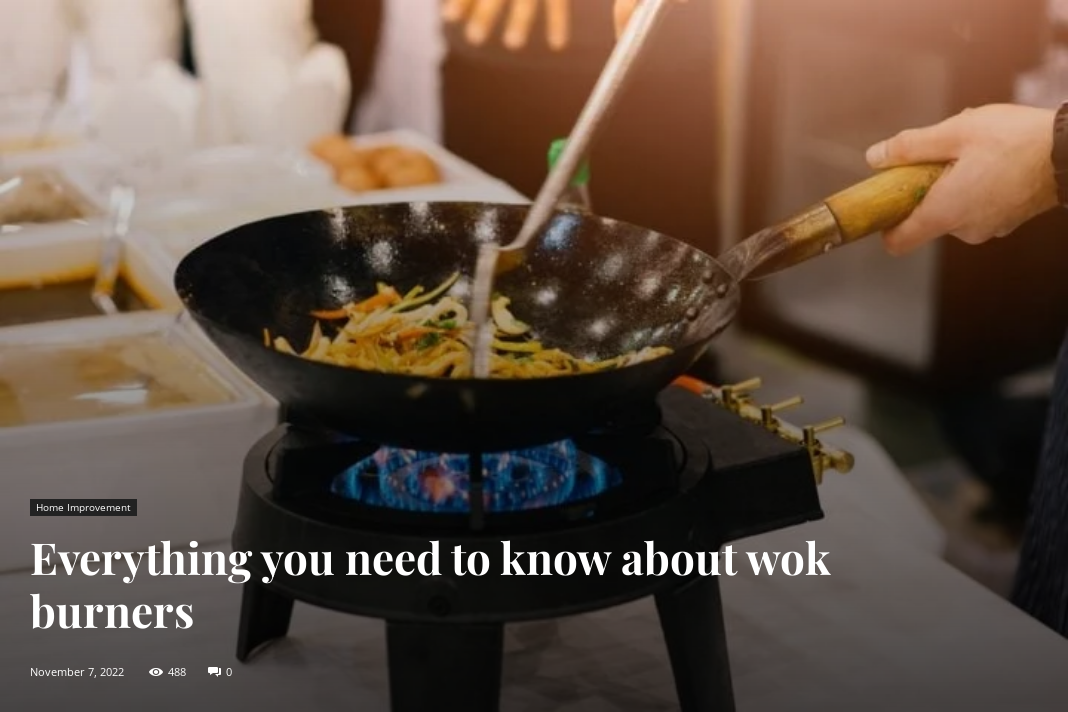Generate a detailed caption for the image.

An engaging image showcasing a wok burner in action, prominently featuring a chef skillfully sautéing colorful vegetables in a large wok. The vibrant colors of the ingredients contrast beautifully against the shiny black surface of the wok, emphasizing the dynamic cooking technique essential in many culinary traditions. The wok is heated by a powerful burner, evident from the blue flames emanating from its base. Surrounding the working space are containers of various ingredients, hinting at the preparation of a delectable dish. This scene captures the essence of commercial kitchen operations, illustrating the indispensable role of wok burners in high-temperature cooking, making it an informative visual for the article titled "Everything you need to know about wok burners," published on November 7, 2022.